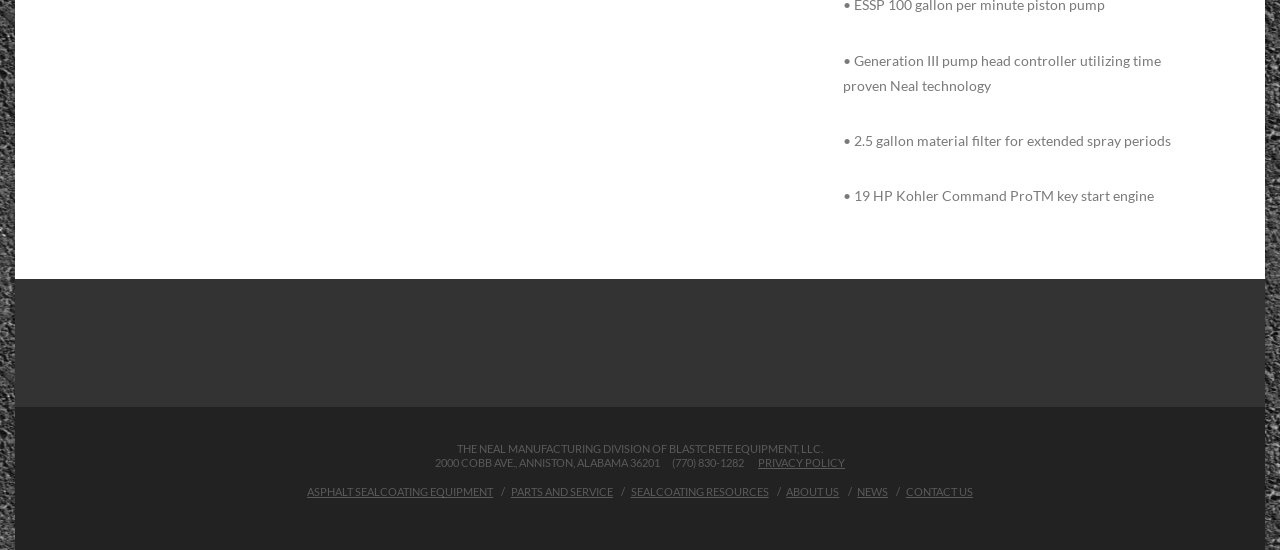Bounding box coordinates are specified in the format (top-left x, top-left y, bottom-right x, bottom-right y). All values are floating point numbers bounded between 0 and 1. Please provide the bounding box coordinate of the region this sentence describes: News

[0.67, 0.882, 0.694, 0.908]